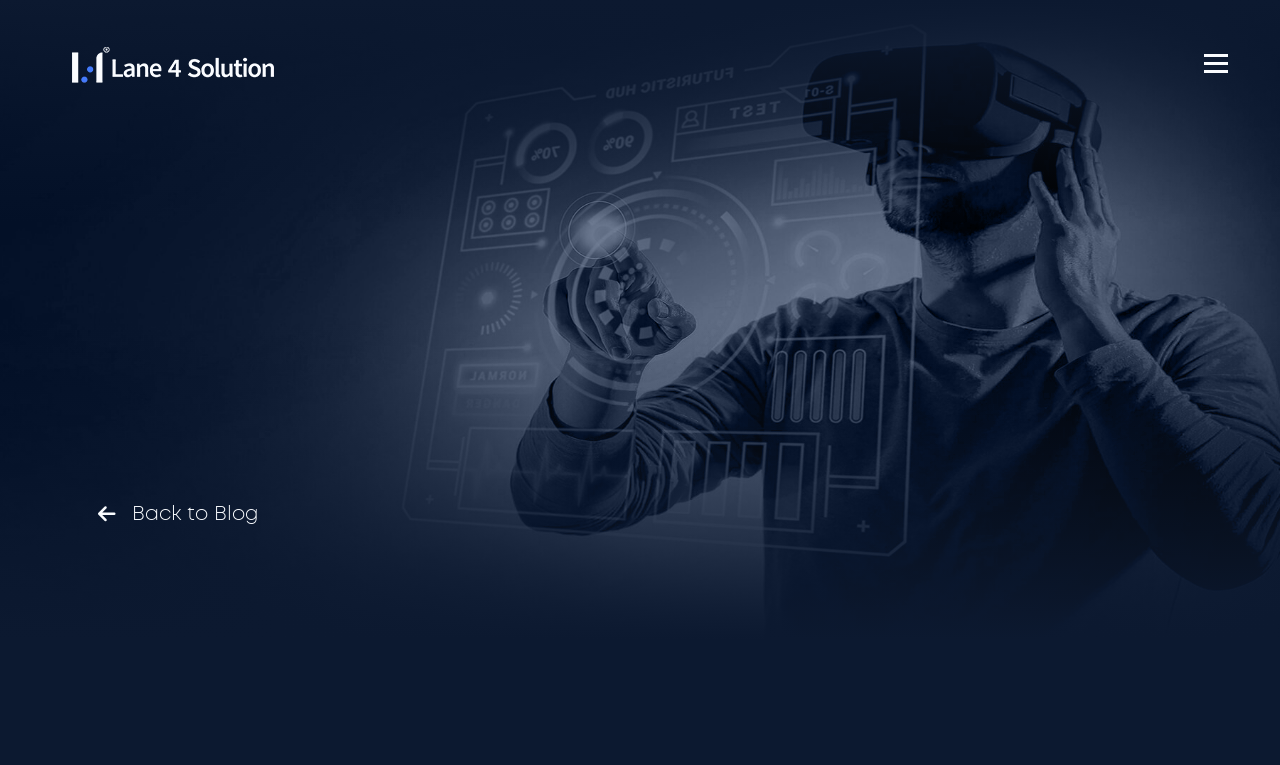Give the bounding box coordinates for the element described as: "alt="Lane4Solution"".

[0.038, 0.059, 0.233, 0.11]